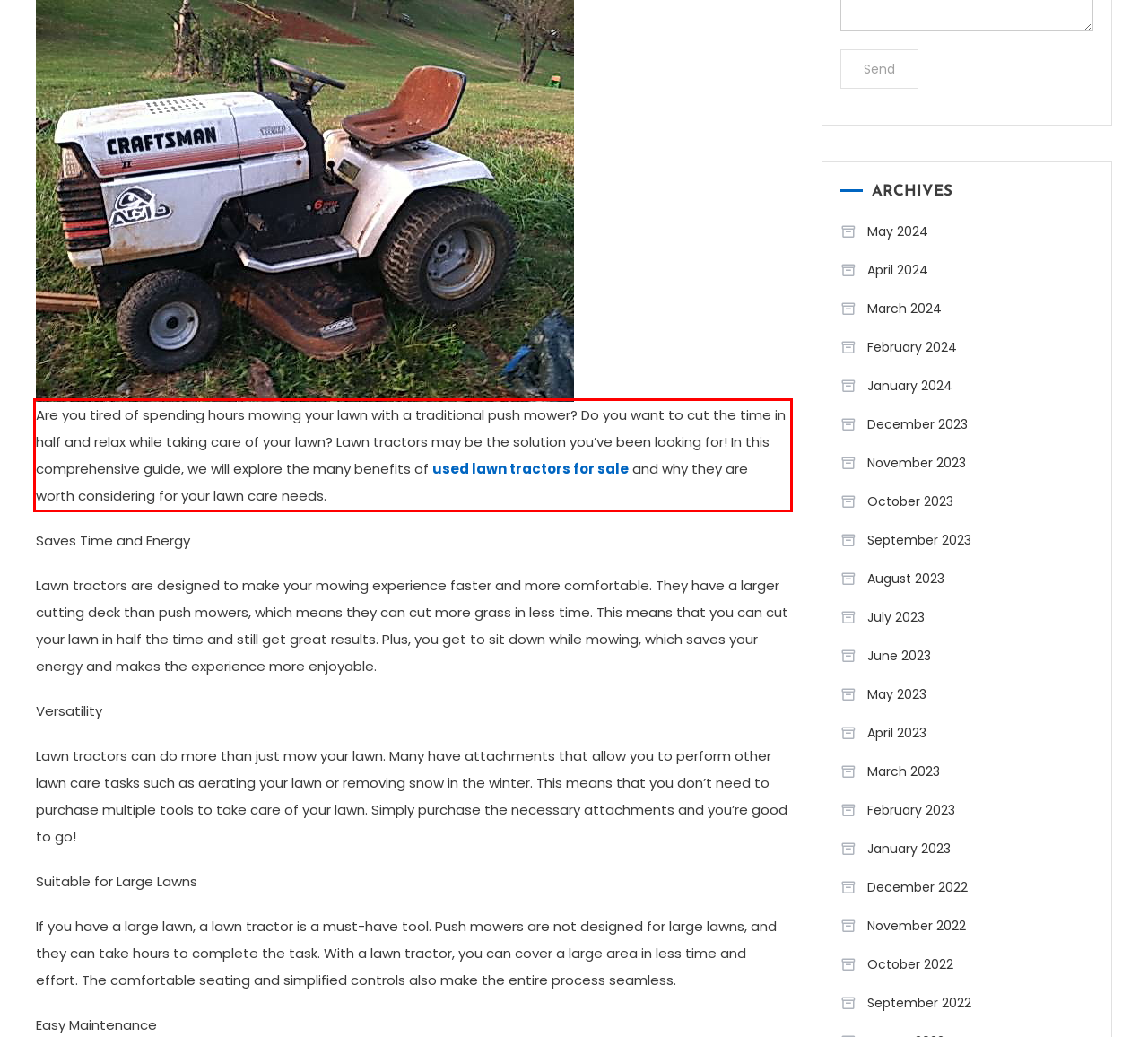View the screenshot of the webpage and identify the UI element surrounded by a red bounding box. Extract the text contained within this red bounding box.

Are you tired of spending hours mowing your lawn with a traditional push mower? Do you want to cut the time in half and relax while taking care of your lawn? Lawn tractors may be the solution you’ve been looking for! In this comprehensive guide, we will explore the many benefits of used lawn tractors for sale and why they are worth considering for your lawn care needs.